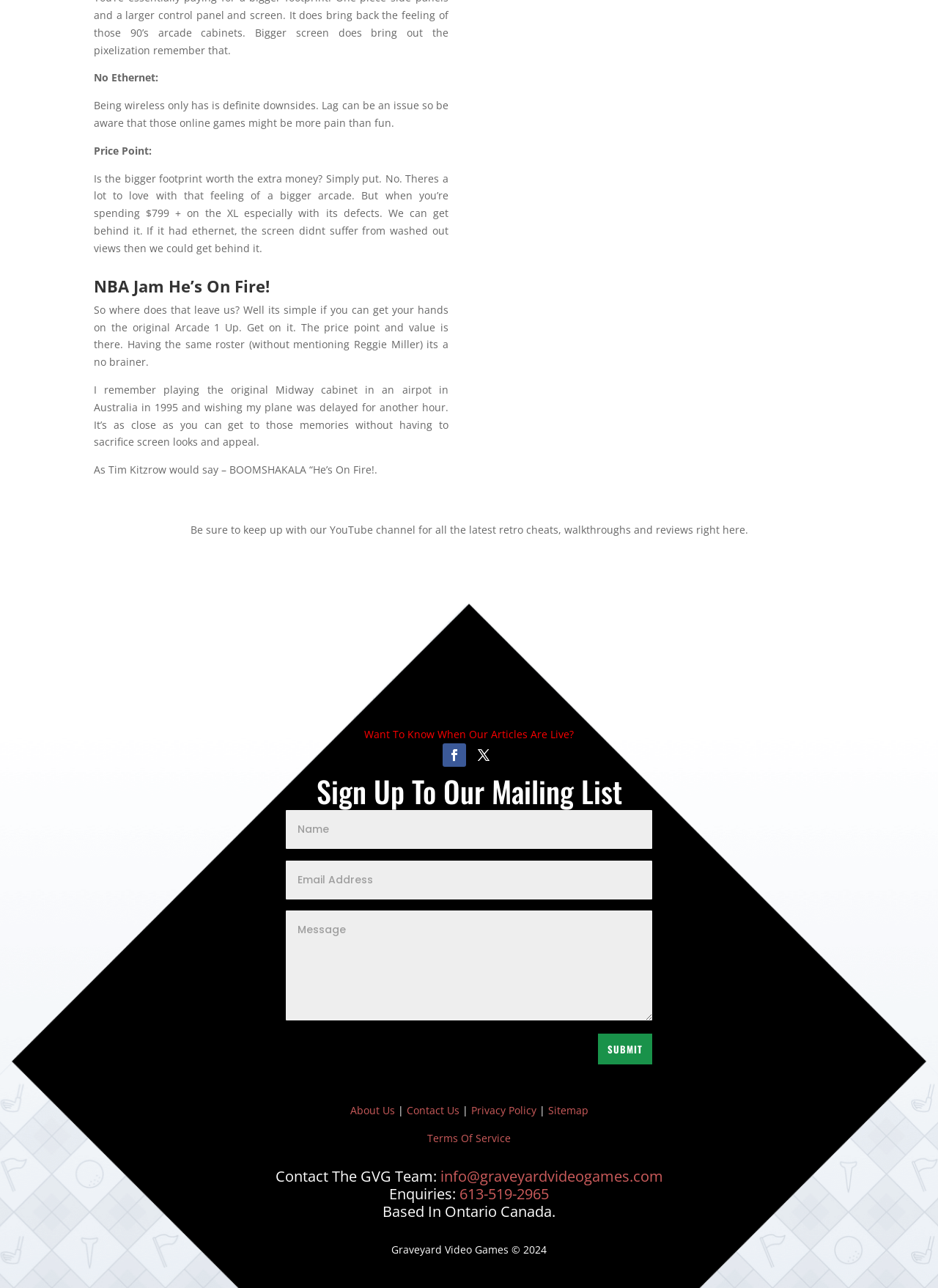What is the alternative to the XL arcade recommended by the author?
Please provide a detailed and comprehensive answer to the question.

The author recommends the original Arcade 1 Up as an alternative to the XL arcade, as stated in the text 'So where does that leave us? Well its simple if you can get your hands on the original Arcade 1 Up. Get on it. The price point and value is there.'